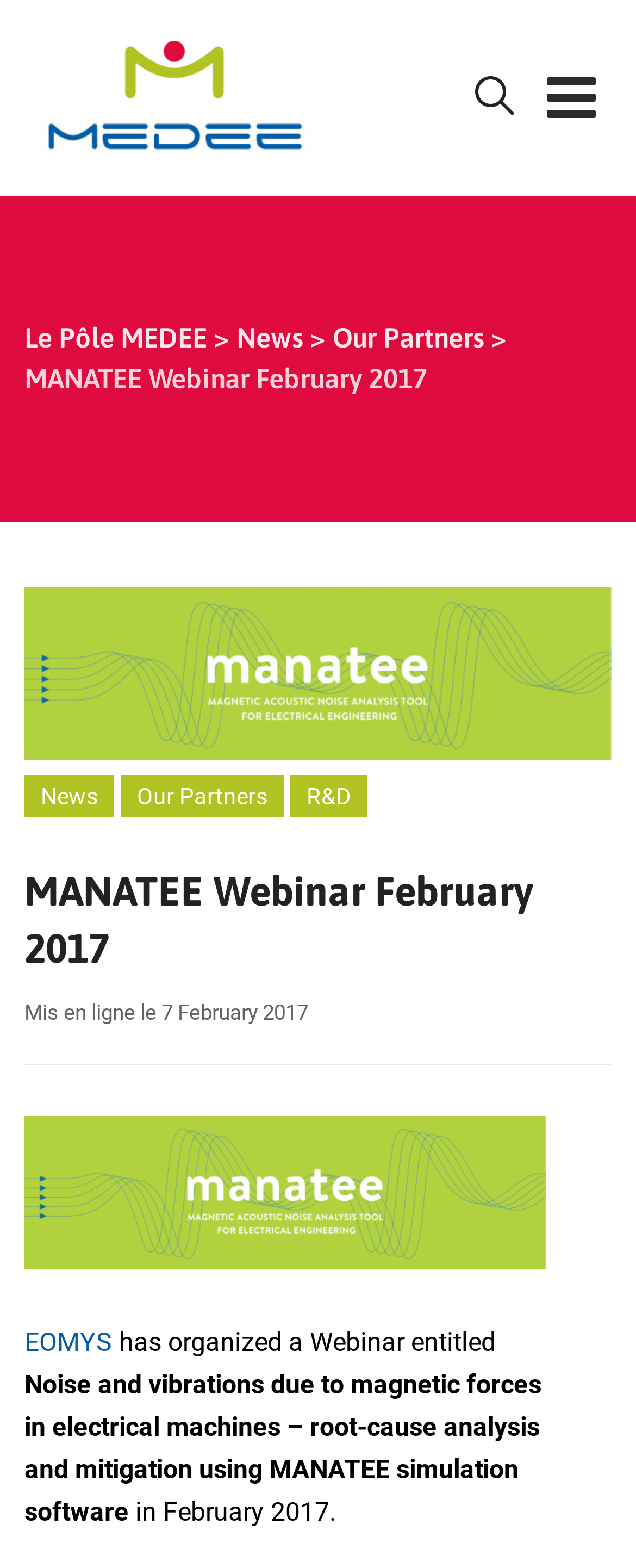What is the name of the simulation software used in the webinar?
Provide an in-depth answer to the question, covering all aspects.

The answer can be found in the text 'Noise and vibrations due to magnetic forces in electrical machines – root-cause analysis and mitigation using MANATEE simulation software' which is located at the bottom of the webpage, indicating that the simulation software used in the webinar is MANATEE.